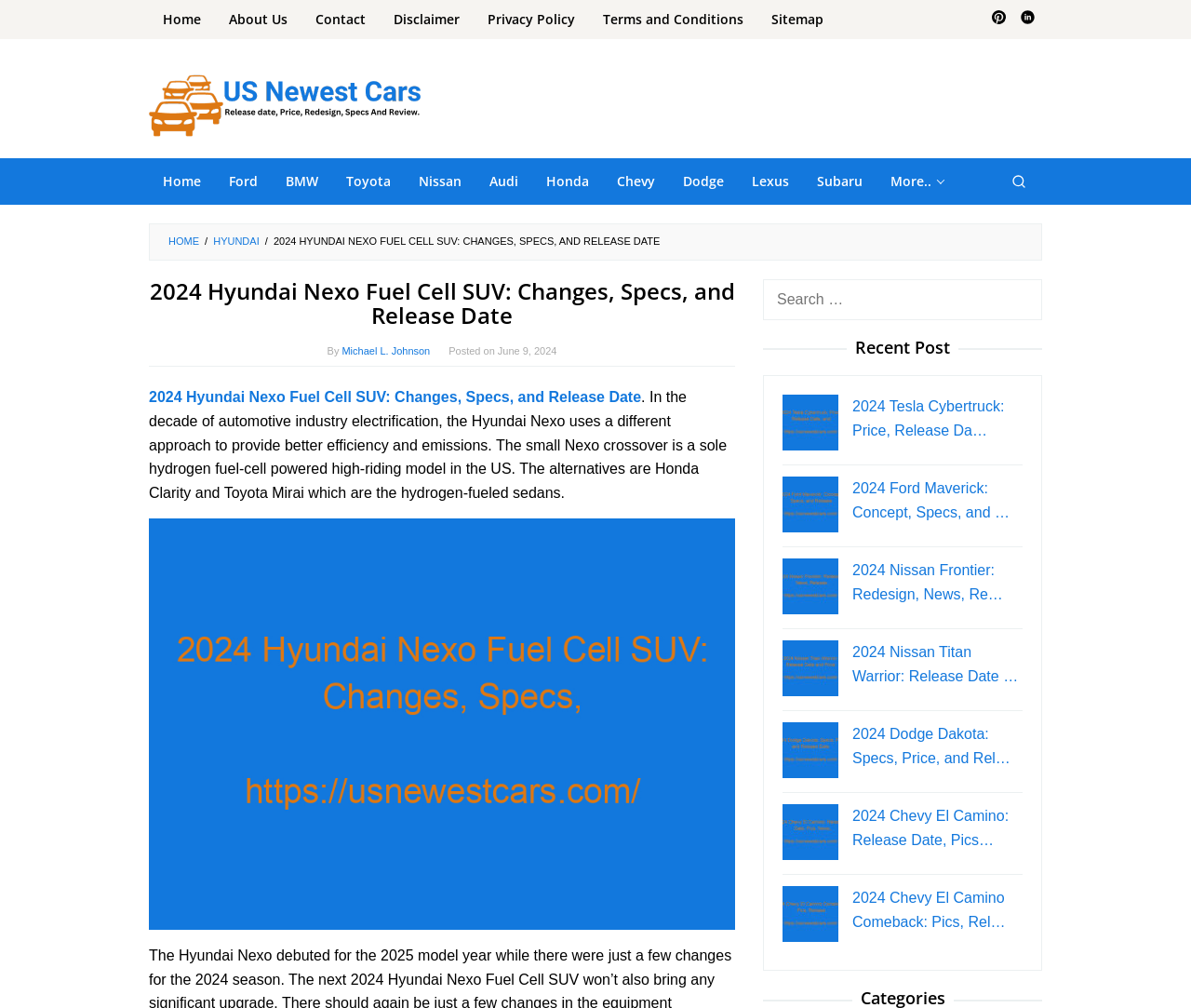Please provide a one-word or phrase answer to the question: 
What is the search function for on this webpage?

Search for: